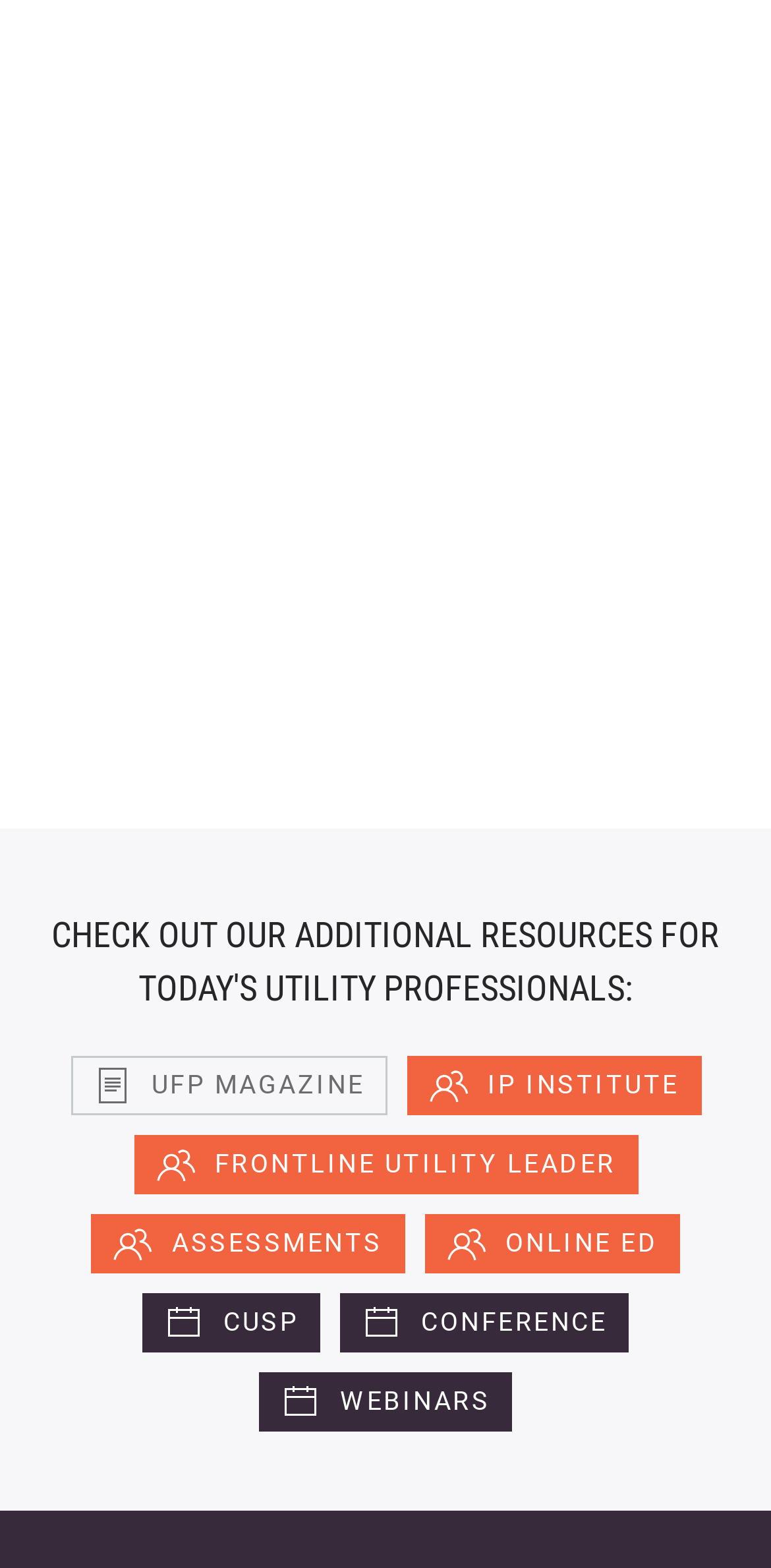Identify the bounding box coordinates of the region that needs to be clicked to carry out this instruction: "Learn more about IP INSTITUTE". Provide these coordinates as four float numbers ranging from 0 to 1, i.e., [left, top, right, bottom].

[0.527, 0.674, 0.909, 0.712]